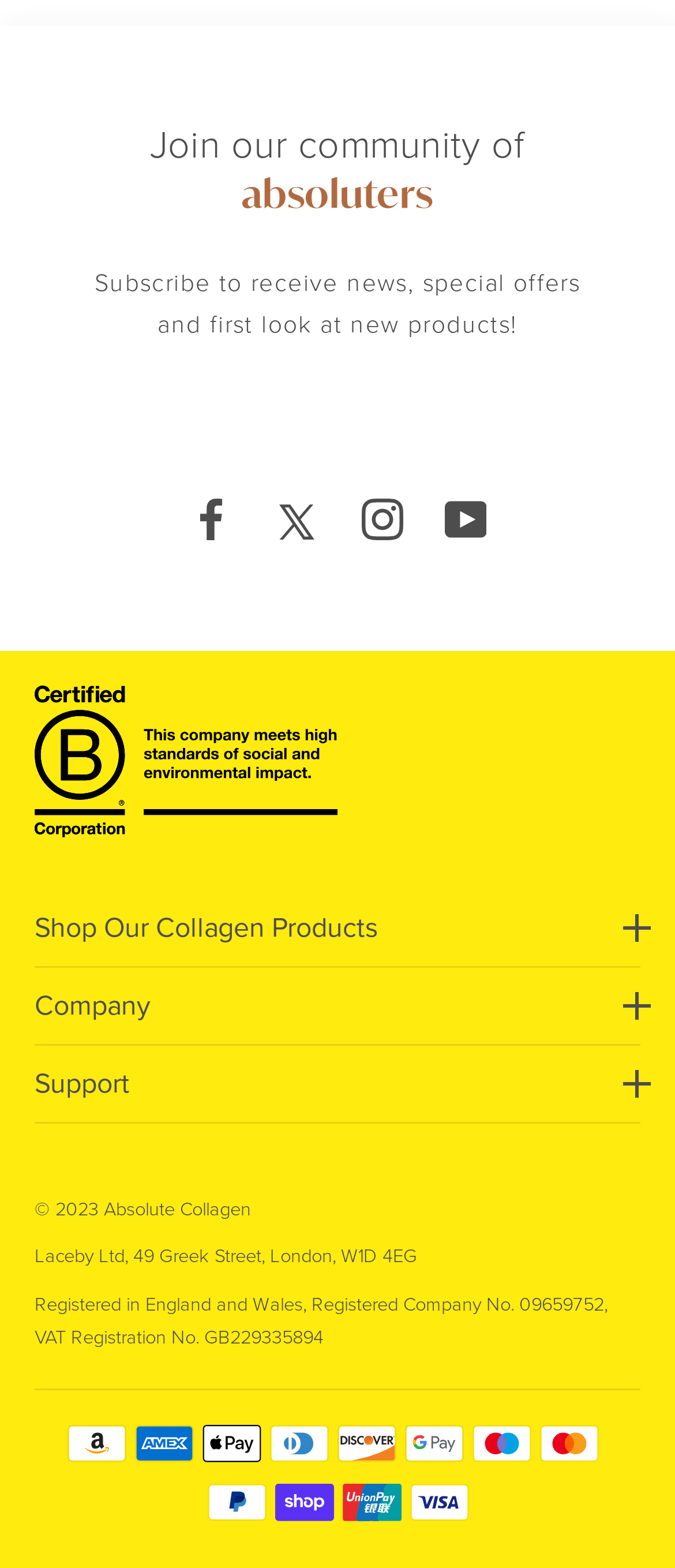Please provide the bounding box coordinates for the element that needs to be clicked to perform the instruction: "Subscribe to receive news and special offers". The coordinates must consist of four float numbers between 0 and 1, formatted as [left, top, right, bottom].

[0.14, 0.169, 0.86, 0.219]